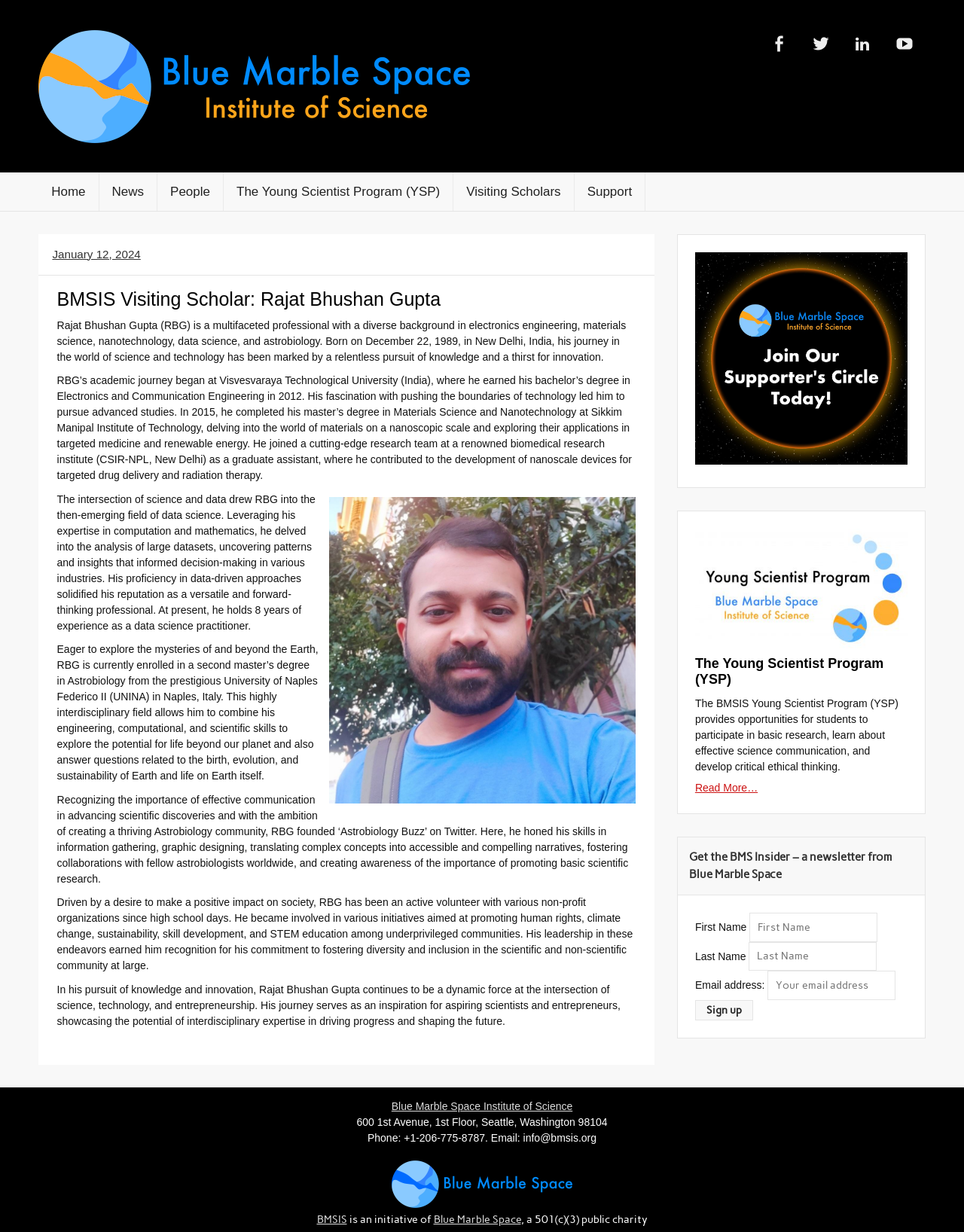Provide the bounding box coordinates, formatted as (top-left x, top-left y, bottom-right x, bottom-right y), with all values being floating point numbers between 0 and 1. Identify the bounding box of the UI element that matches the description: alt="Join our Supporter's Circle"

[0.721, 0.369, 0.941, 0.38]